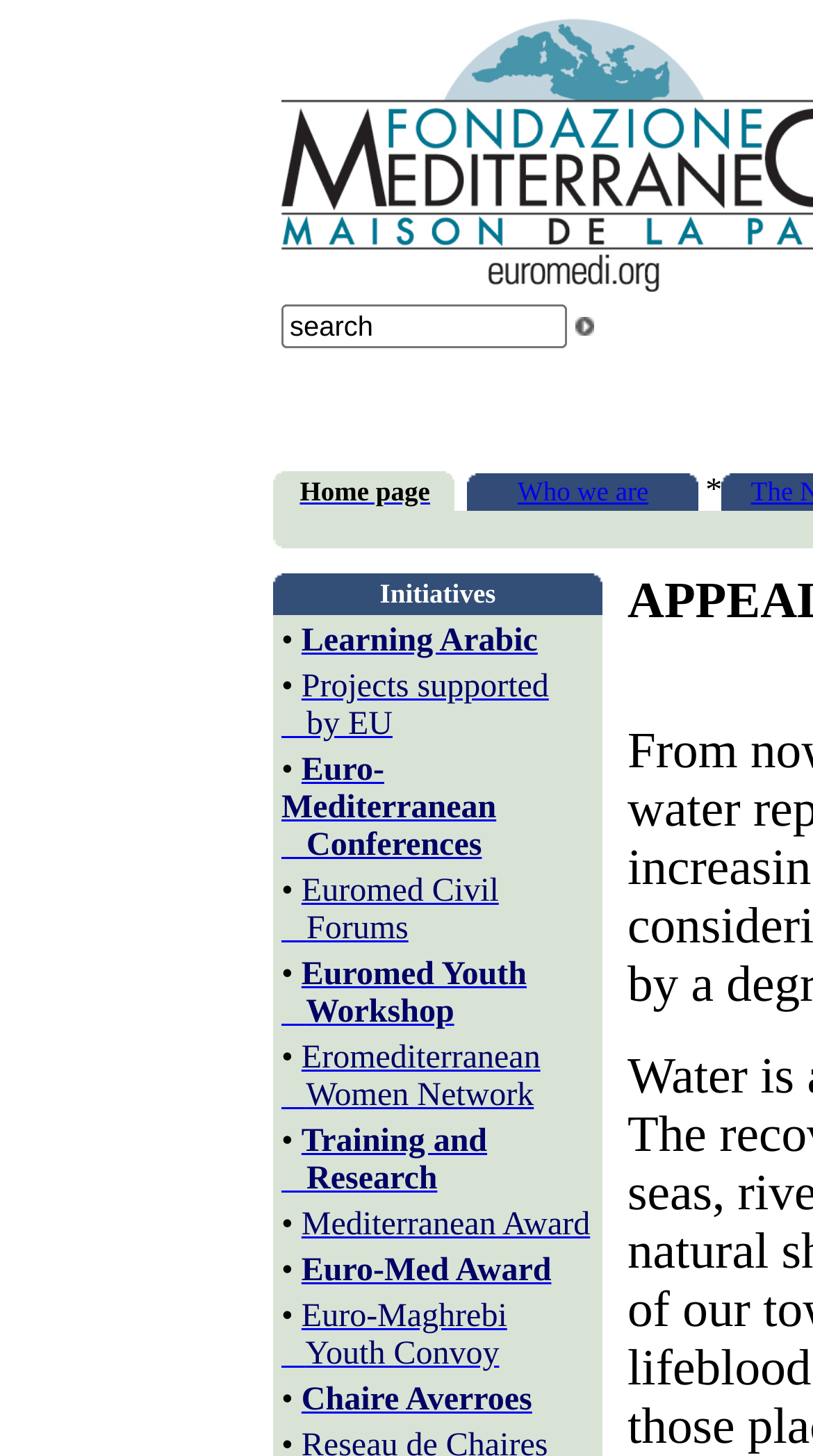Describe all the visual and textual components of the webpage comprehensively.

The webpage is about Fondazione Mediterraneo, an organization focused on Mediterranean issues. At the top, there is a search bar and a button labeled "cerca nel sito" (search the site). Below this, there is a navigation menu with three main sections: "Home page", "Who we are", and "Initiatives".

The "Home page" section features a logo and a link to the homepage. The "Who we are" section has a brief description and a link to a page with more information. The "Initiatives" section is divided into several sub-sections, each with a brief description and a link to a page with more information. These sub-sections include "Learning Arabic", "Projects supported by EU", "Euro-Mediterranean Conferences", "Euromed Civil Forums", "Euromed Youth Workshop", "Euromediterranean Women Network", "Training and Research", "Mediterranean Award", "Euro-Med Award", "Euro-Maghrebi Youth Convoy", and "Chaire Averroes".

Throughout the page, there are several images, including logos and icons, which are used to break up the text and add visual interest. The overall layout is organized and easy to navigate, with clear headings and concise text.